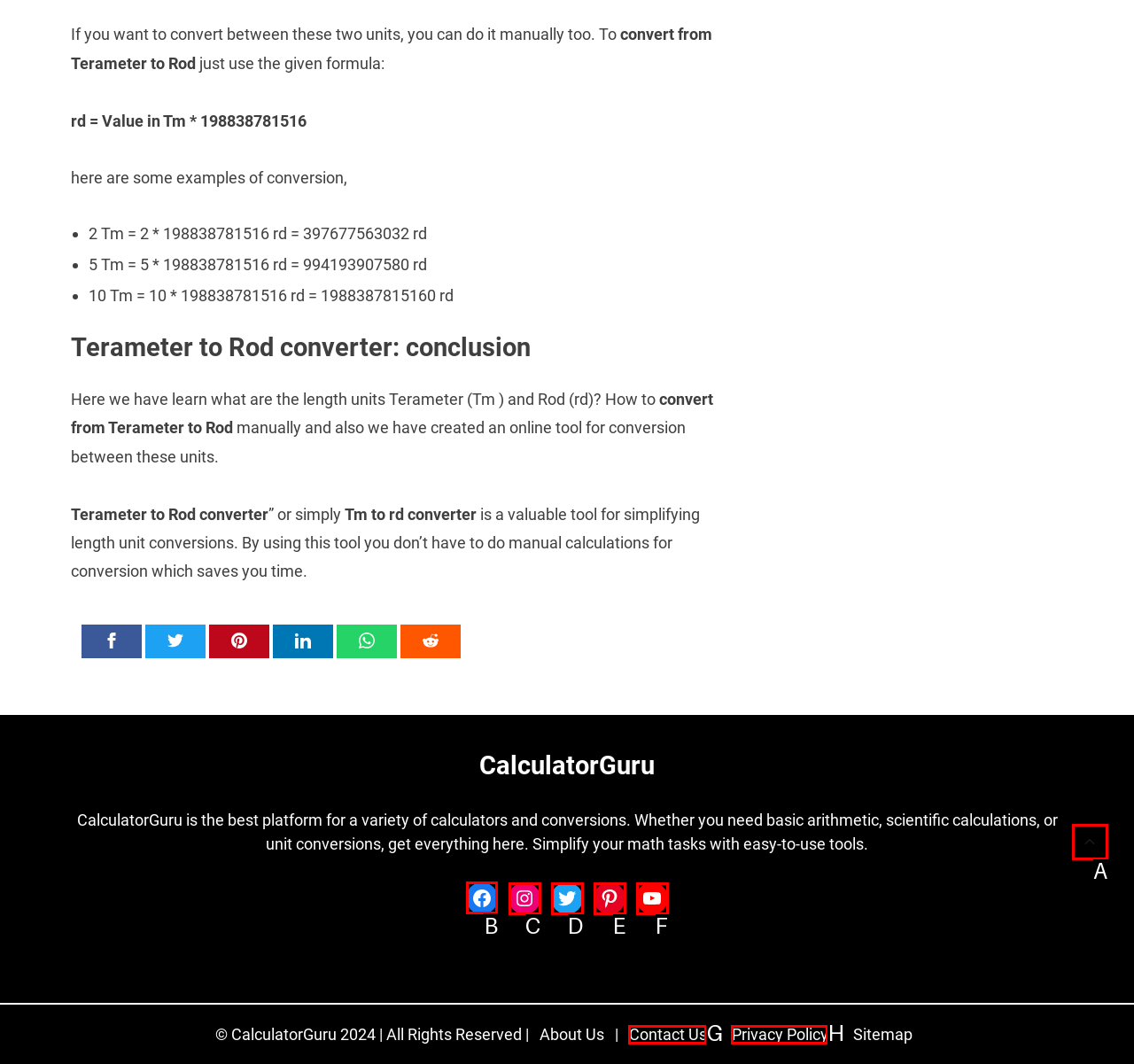Point out the letter of the HTML element you should click on to execute the task: Click on the 'Facebook' link
Reply with the letter from the given options.

B